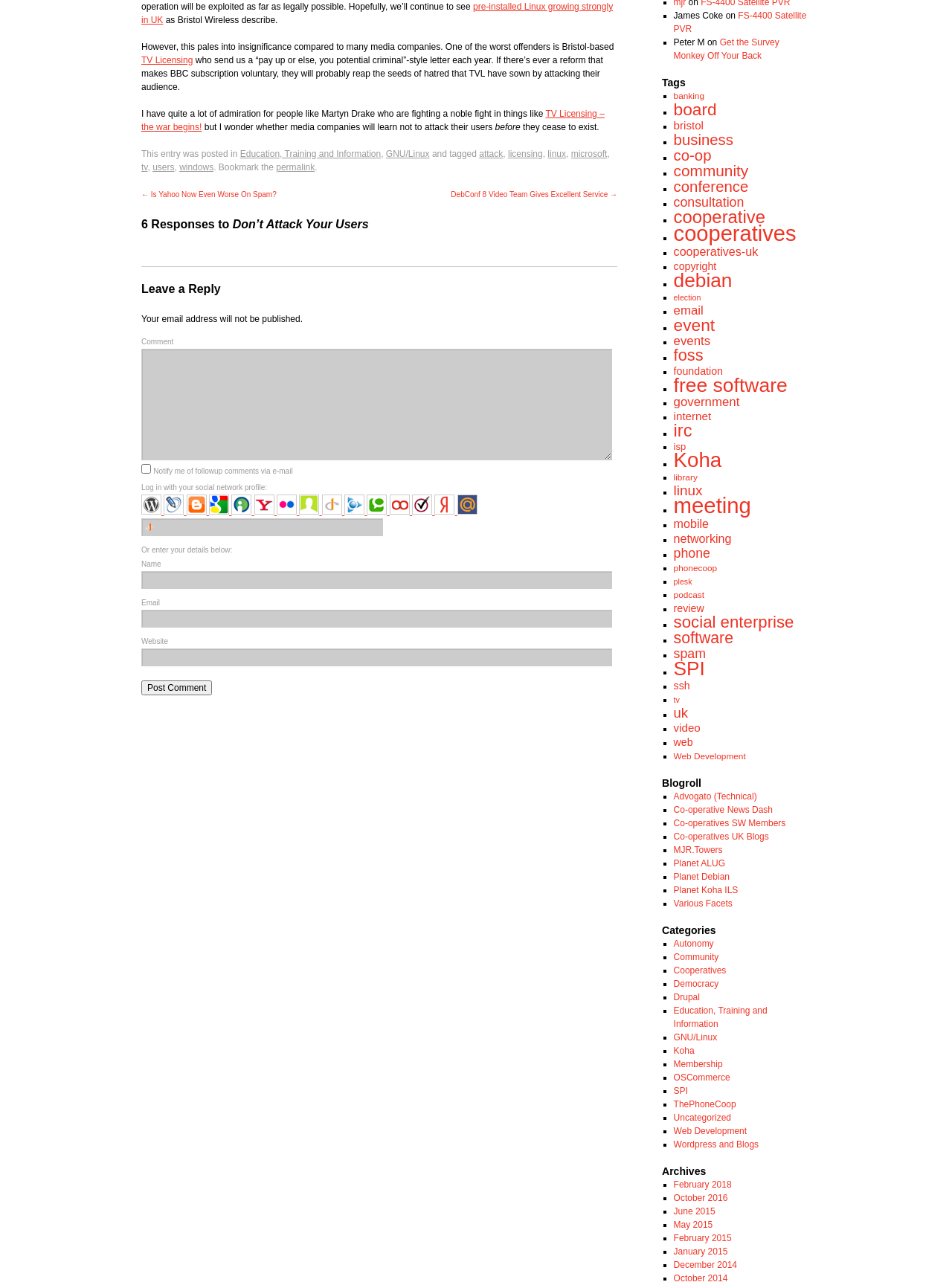Identify the coordinates of the bounding box for the element described below: "June 2015". Return the coordinates as four float numbers between 0 and 1: [left, top, right, bottom].

[0.707, 0.939, 0.751, 0.947]